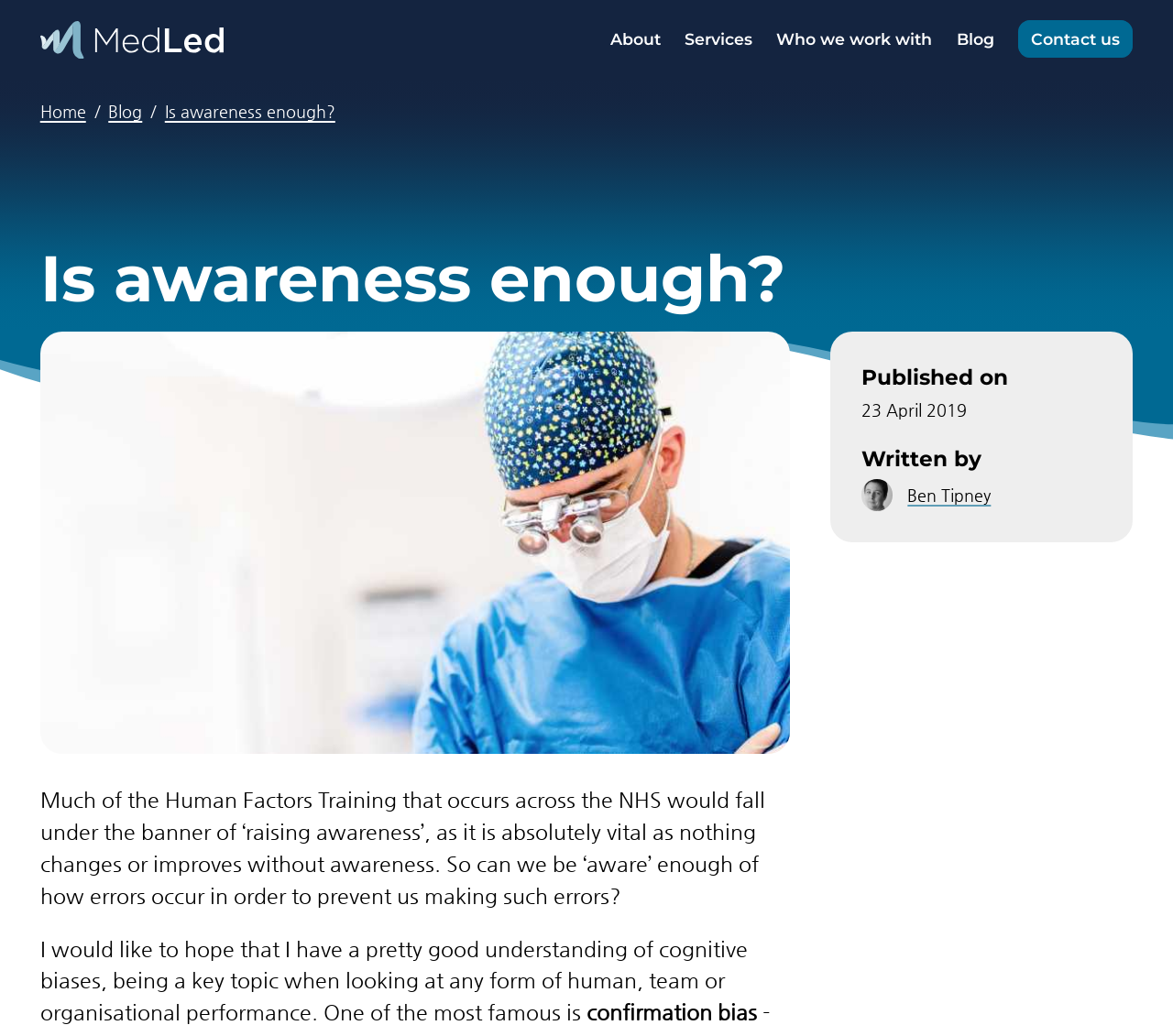Using the description "Contact us", predict the bounding box of the relevant HTML element.

[0.868, 0.02, 0.966, 0.056]